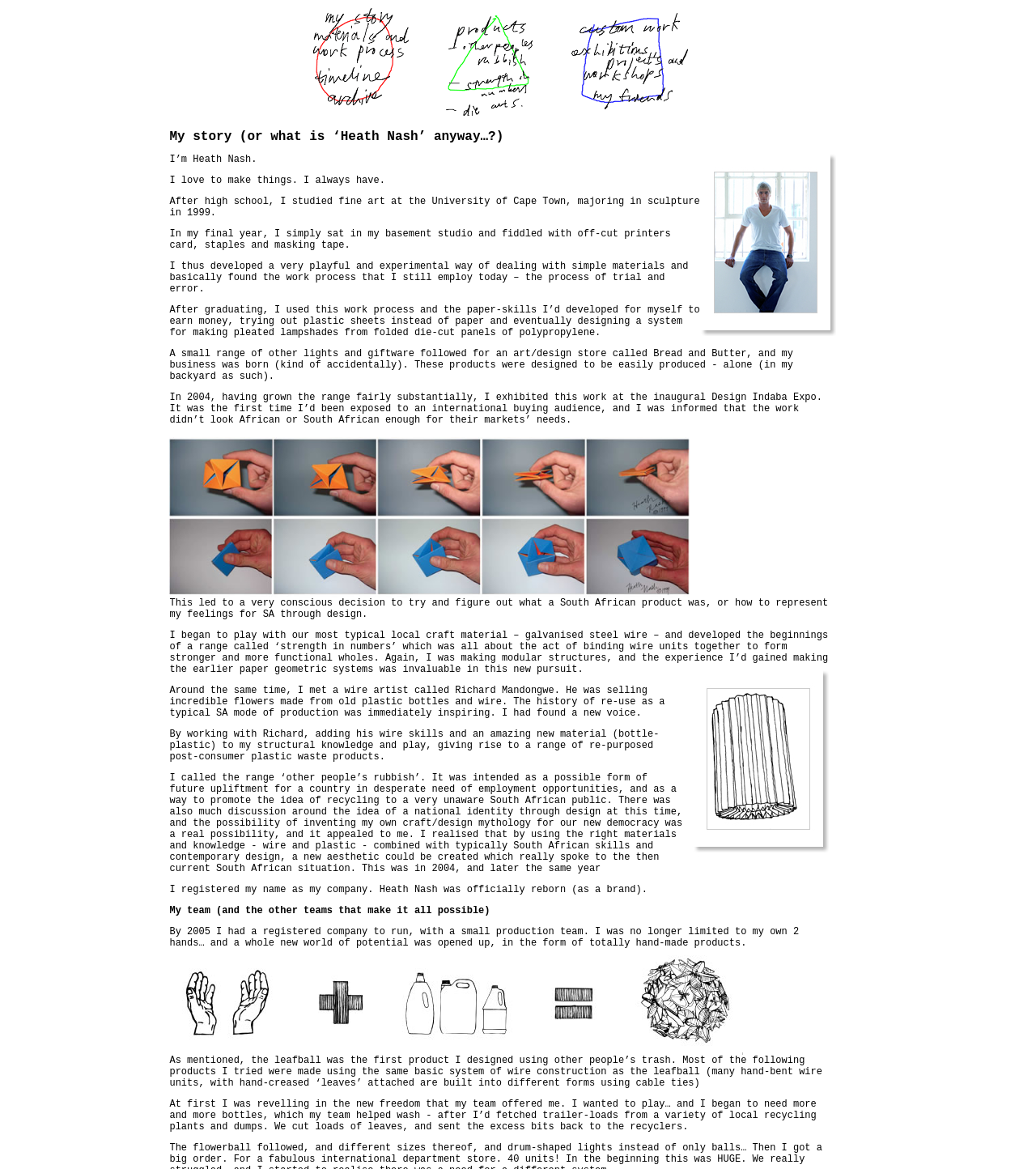Identify and extract the main heading of the webpage.

My story (or what is ‘Heath Nash’ anyway…?)